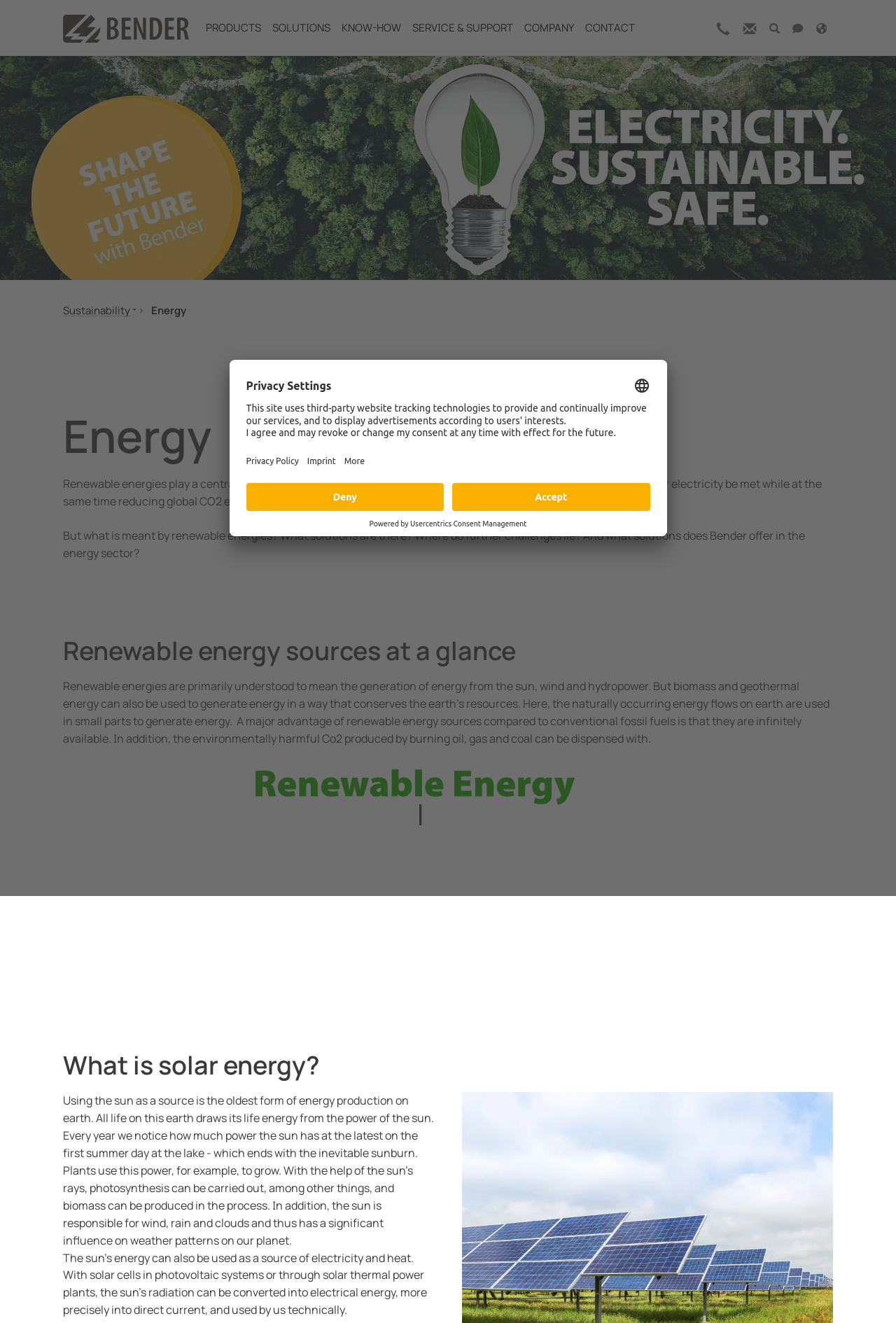Please find the bounding box coordinates of the clickable region needed to complete the following instruction: "Click the 'PRODUCTS' link". The bounding box coordinates must consist of four float numbers between 0 and 1, i.e., [left, top, right, bottom].

[0.223, 0.0, 0.298, 0.042]